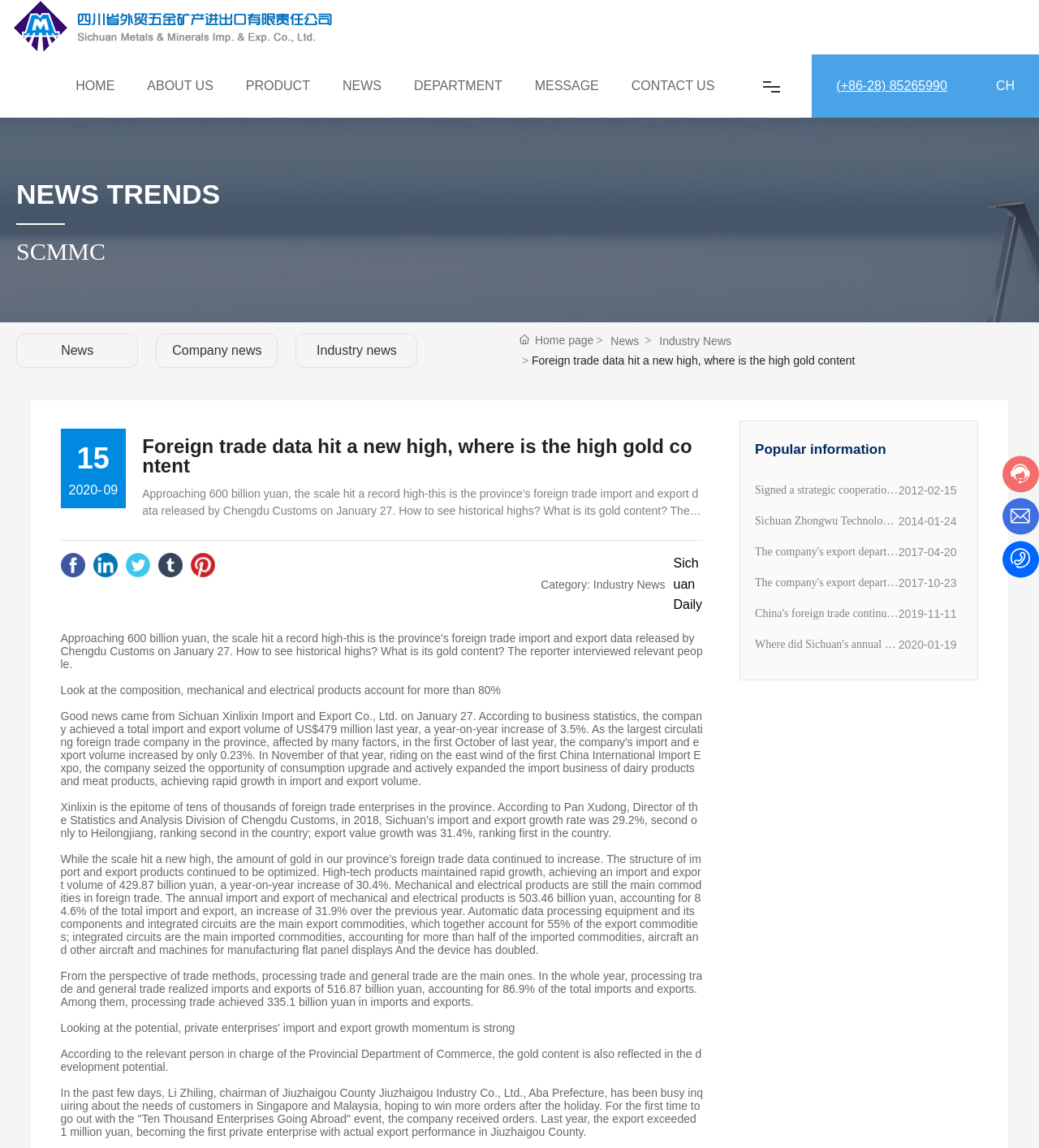Kindly determine the bounding box coordinates of the area that needs to be clicked to fulfill this instruction: "Click Facebook".

[0.058, 0.482, 0.082, 0.503]